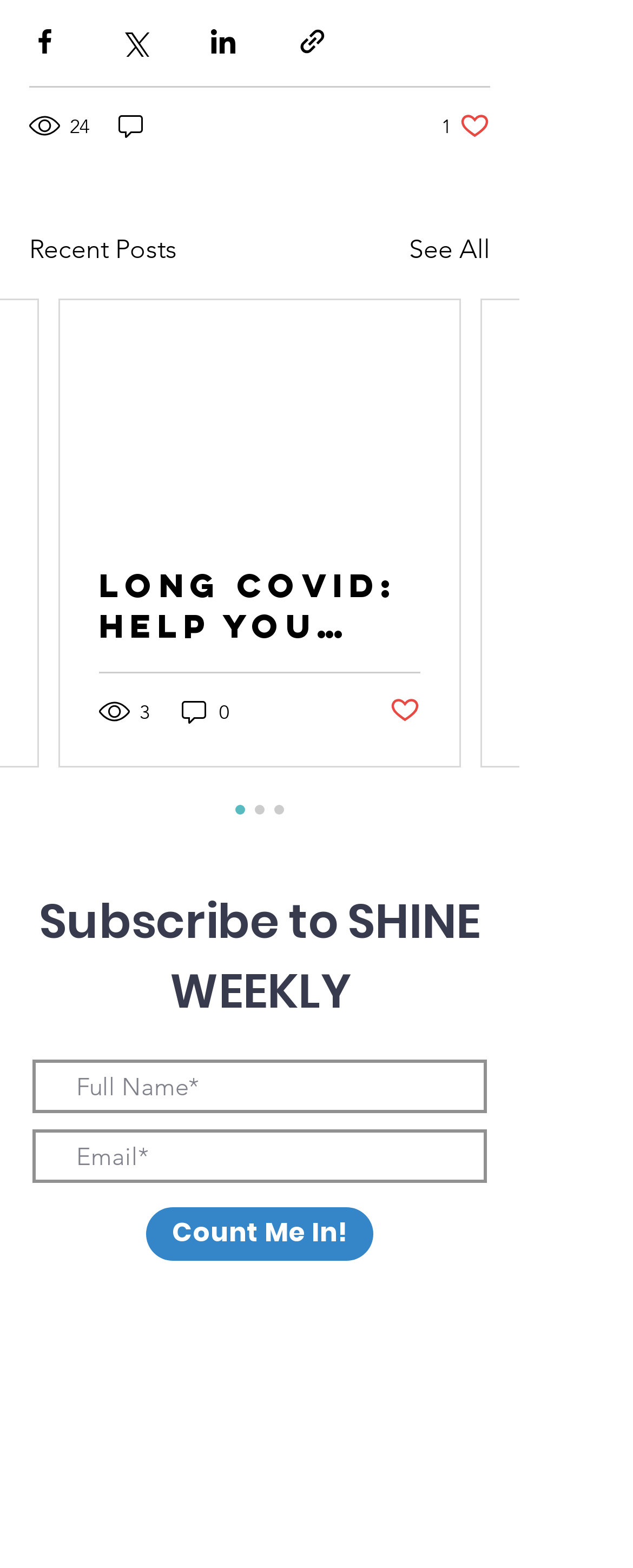Show the bounding box coordinates for the element that needs to be clicked to execute the following instruction: "Enter full name". Provide the coordinates in the form of four float numbers between 0 and 1, i.e., [left, top, right, bottom].

[0.051, 0.675, 0.769, 0.709]